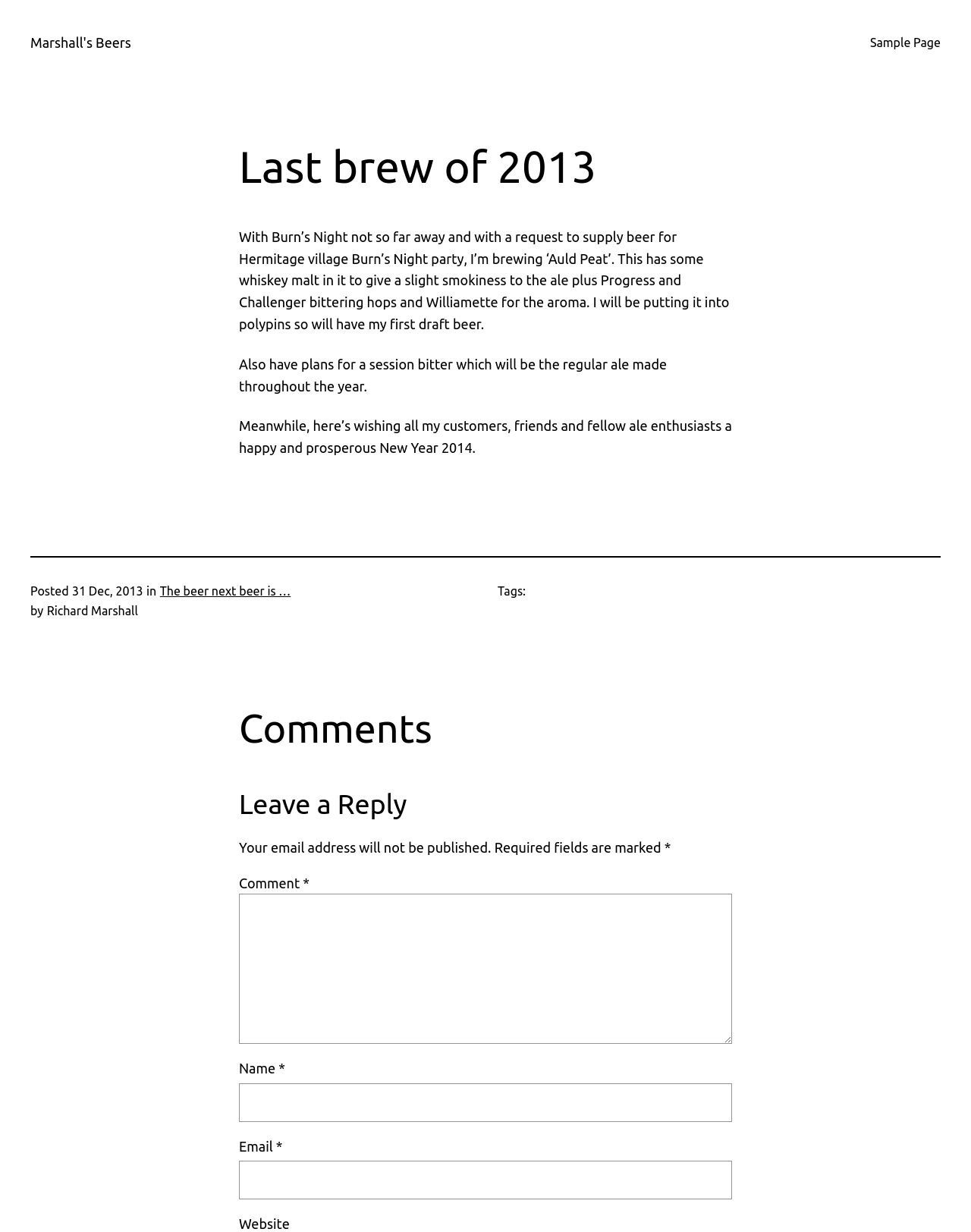Describe all the visual and textual components of the webpage comprehensively.

The webpage is about Marshall's Beers, specifically discussing the last brew of 2013. At the top, there is a link to "Marshall's Beers" and a menu on the right side with an option to navigate to a "Sample Page". 

Below the title, there is a heading "Last brew of 2013" followed by three paragraphs of text describing the brewing process, plans for a session bitter, and a New Year's greeting. 

Underneath the text, there is a horizontal separator, and then a section with the post's metadata, including the date "31 Dec, 2013", the category "The beer next beer is …", and the author "Richard Marshall". 

Further down, there is a section for comments, with a heading "Comments" and another heading "Leave a Reply". Below this, there is a form to submit a comment, with fields for the commenter's name, email, and website, as well as a text box for the comment itself. The required fields are marked with an asterisk.